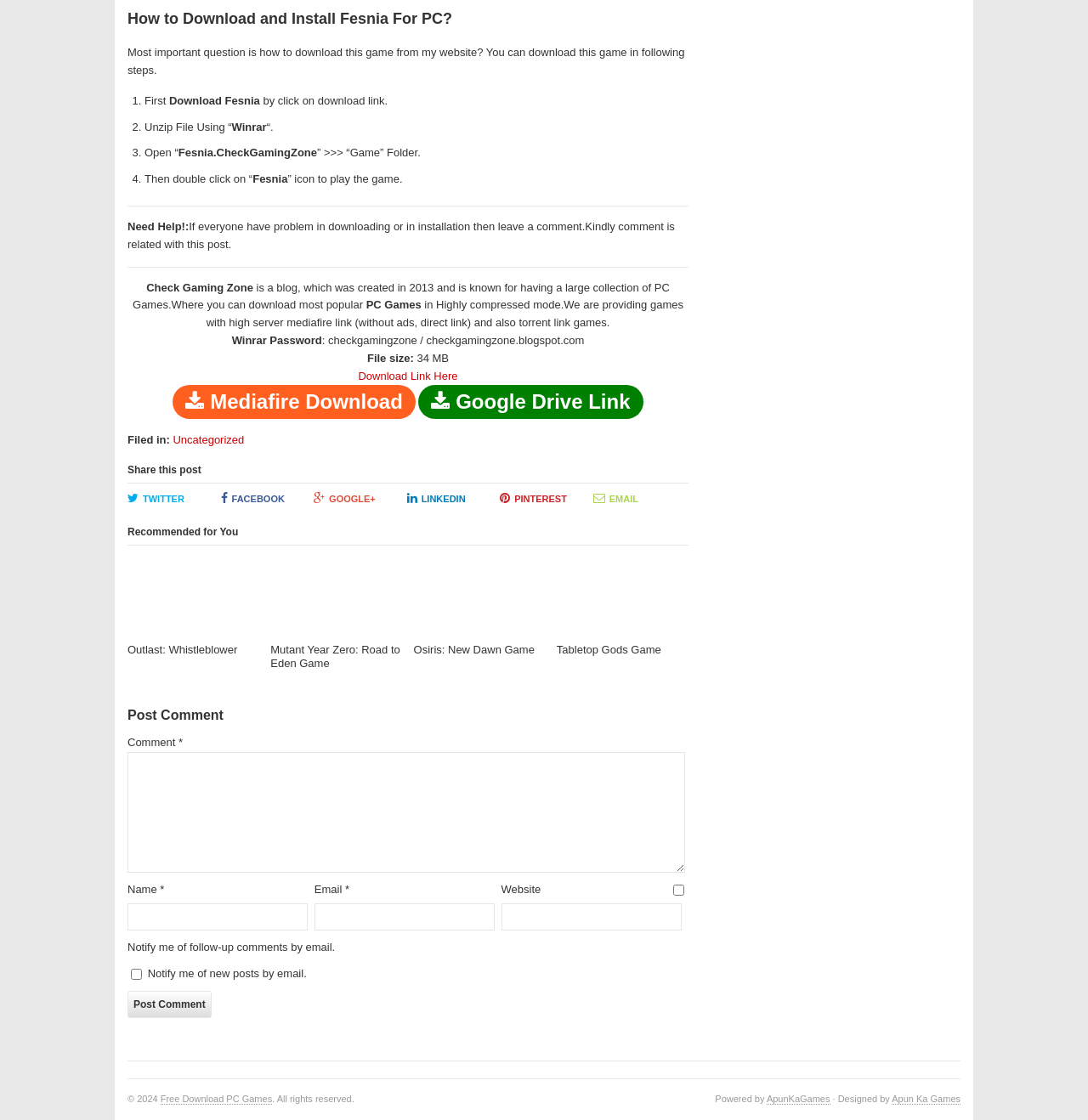Using the element description provided, determine the bounding box coordinates in the format (top-left x, top-left y, bottom-right x, bottom-right y). Ensure that all values are floating point numbers between 0 and 1. Element description: Twitter

[0.117, 0.44, 0.203, 0.453]